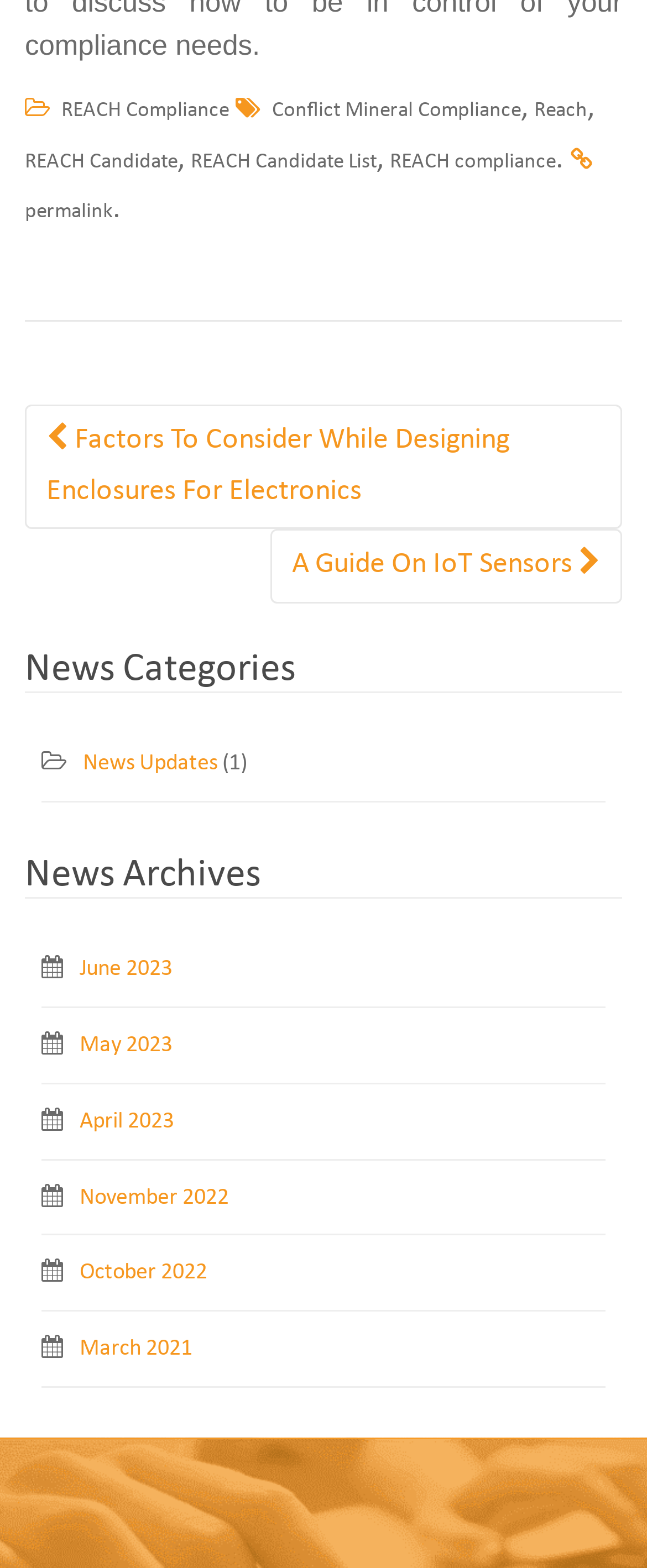Indicate the bounding box coordinates of the element that needs to be clicked to satisfy the following instruction: "View Factors To Consider While Designing Enclosures For Electronics". The coordinates should be four float numbers between 0 and 1, i.e., [left, top, right, bottom].

[0.038, 0.258, 0.962, 0.337]